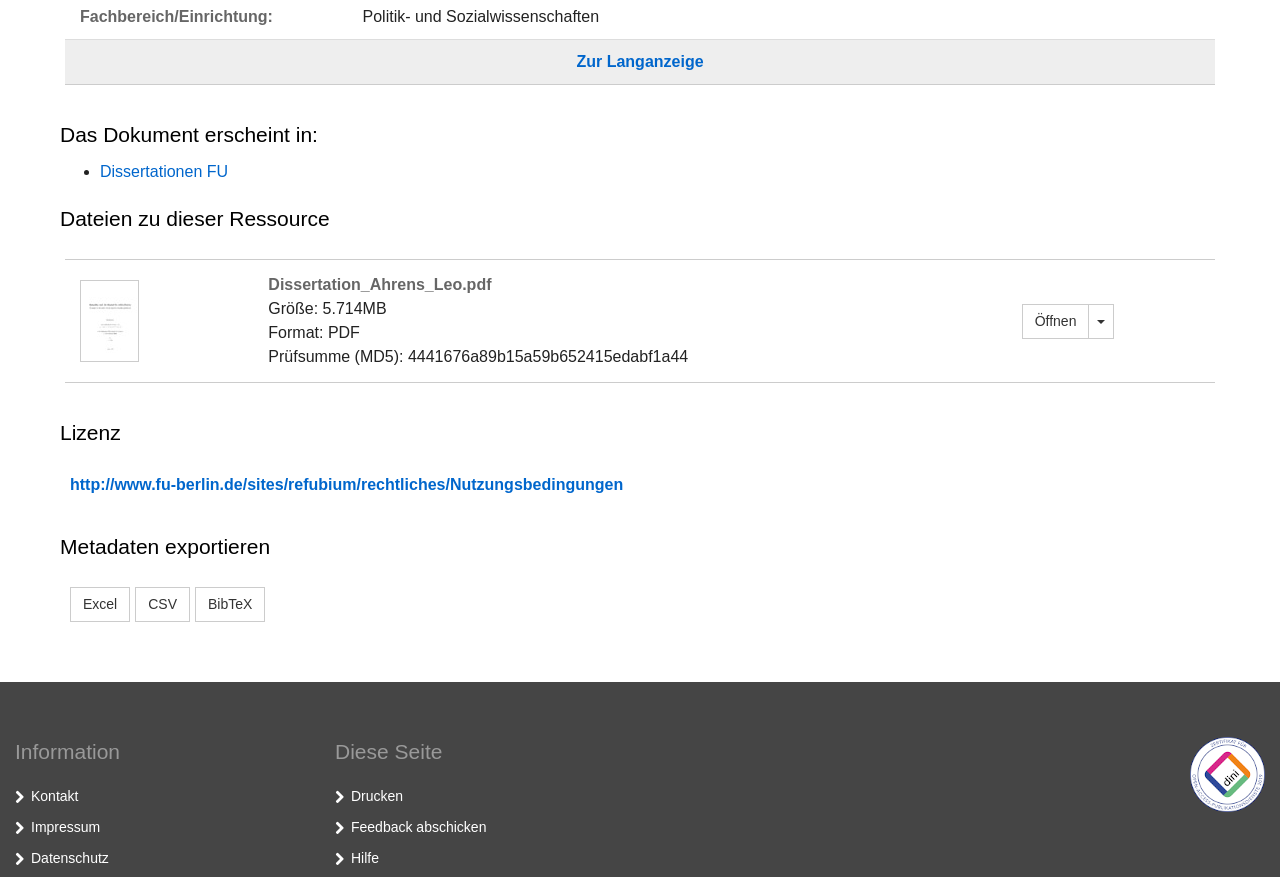Respond to the following query with just one word or a short phrase: 
What is the file format of the dissertation?

PDF